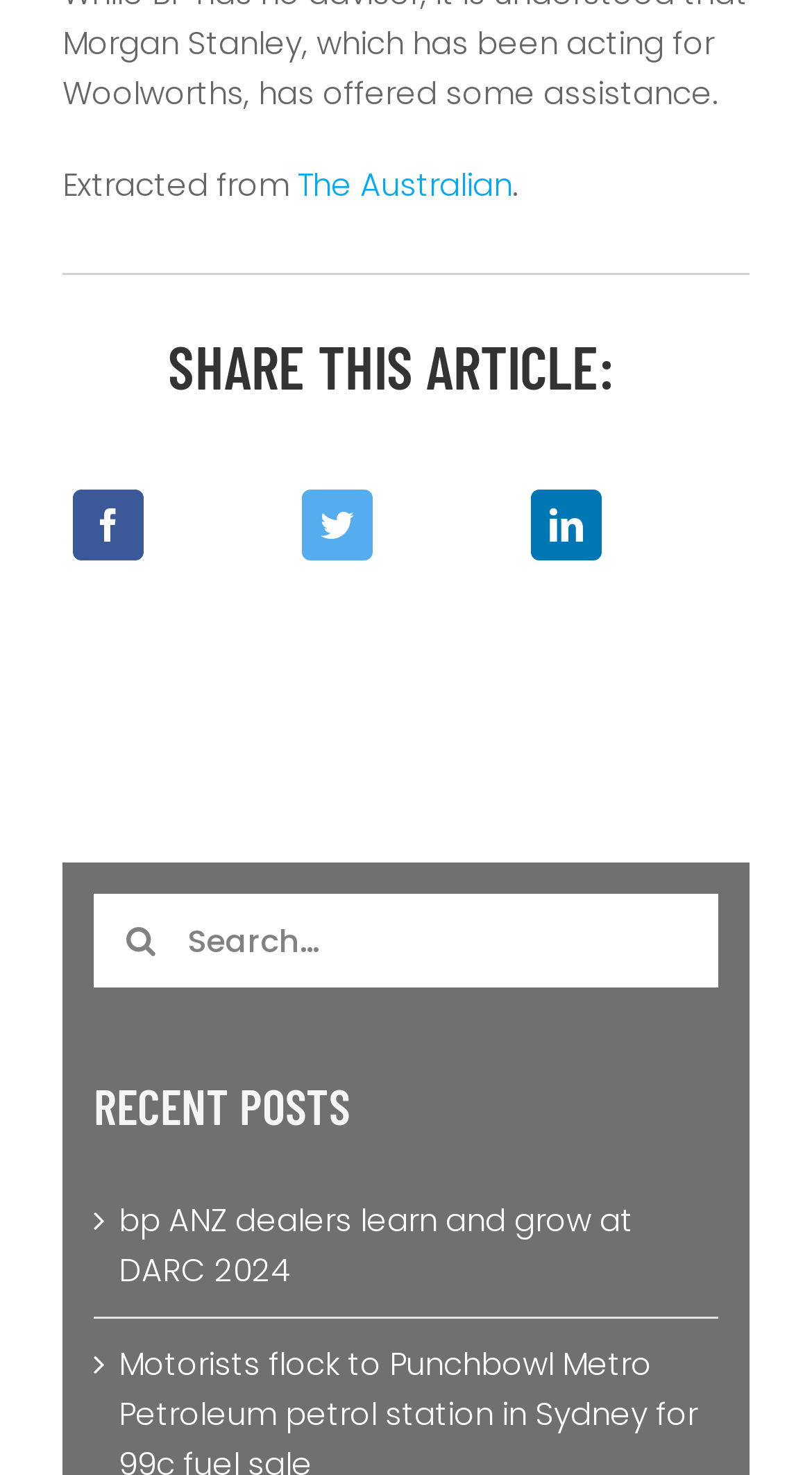Identify the bounding box coordinates for the region of the element that should be clicked to carry out the instruction: "View recent posts". The bounding box coordinates should be four float numbers between 0 and 1, i.e., [left, top, right, bottom].

[0.115, 0.732, 0.885, 0.766]